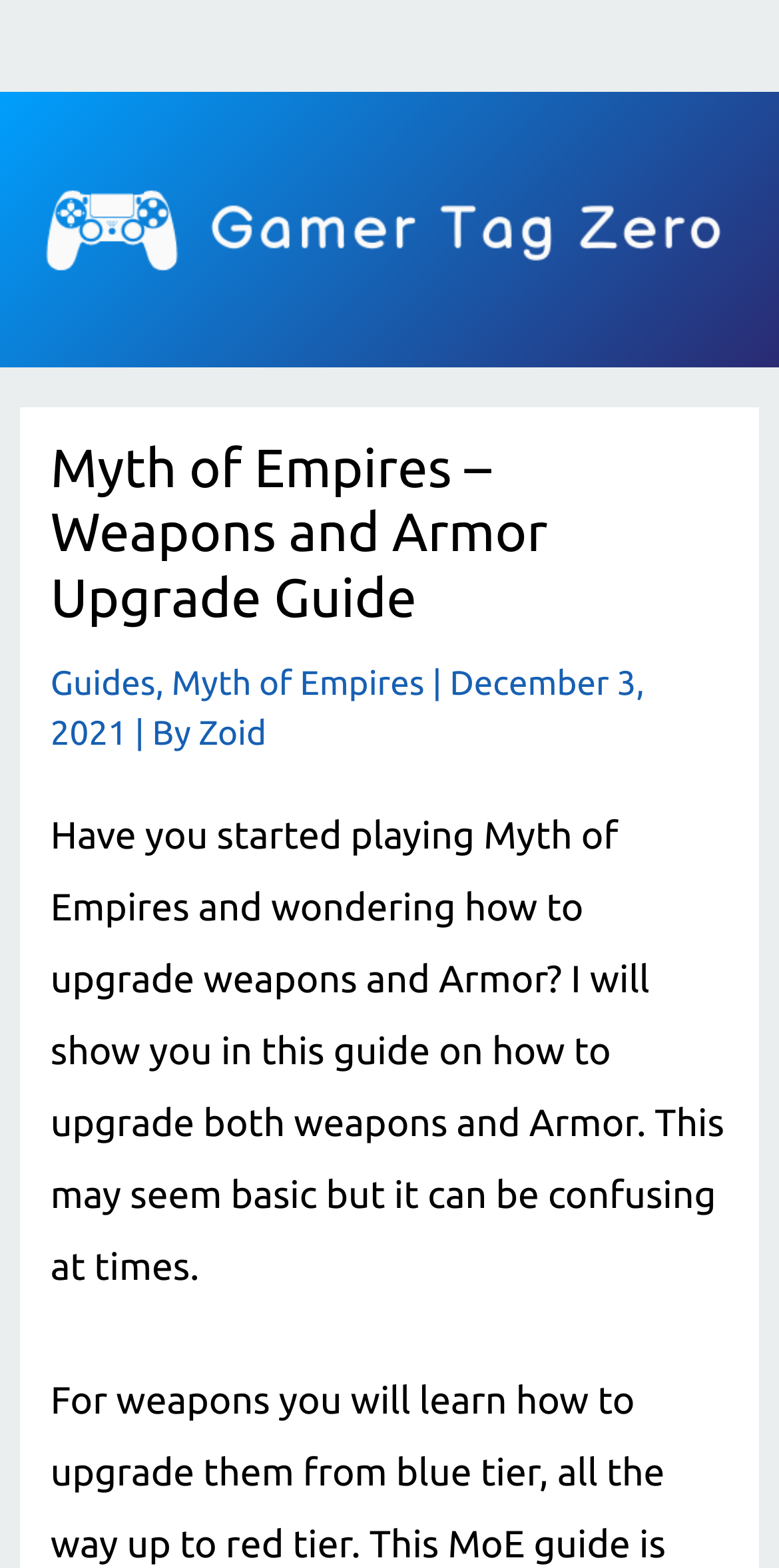What is the name of the website?
Ensure your answer is thorough and detailed.

I determined the answer by looking at the top-left corner of the webpage, where I found a link with the text 'Gamer Tag Zero', which is likely the name of the website.